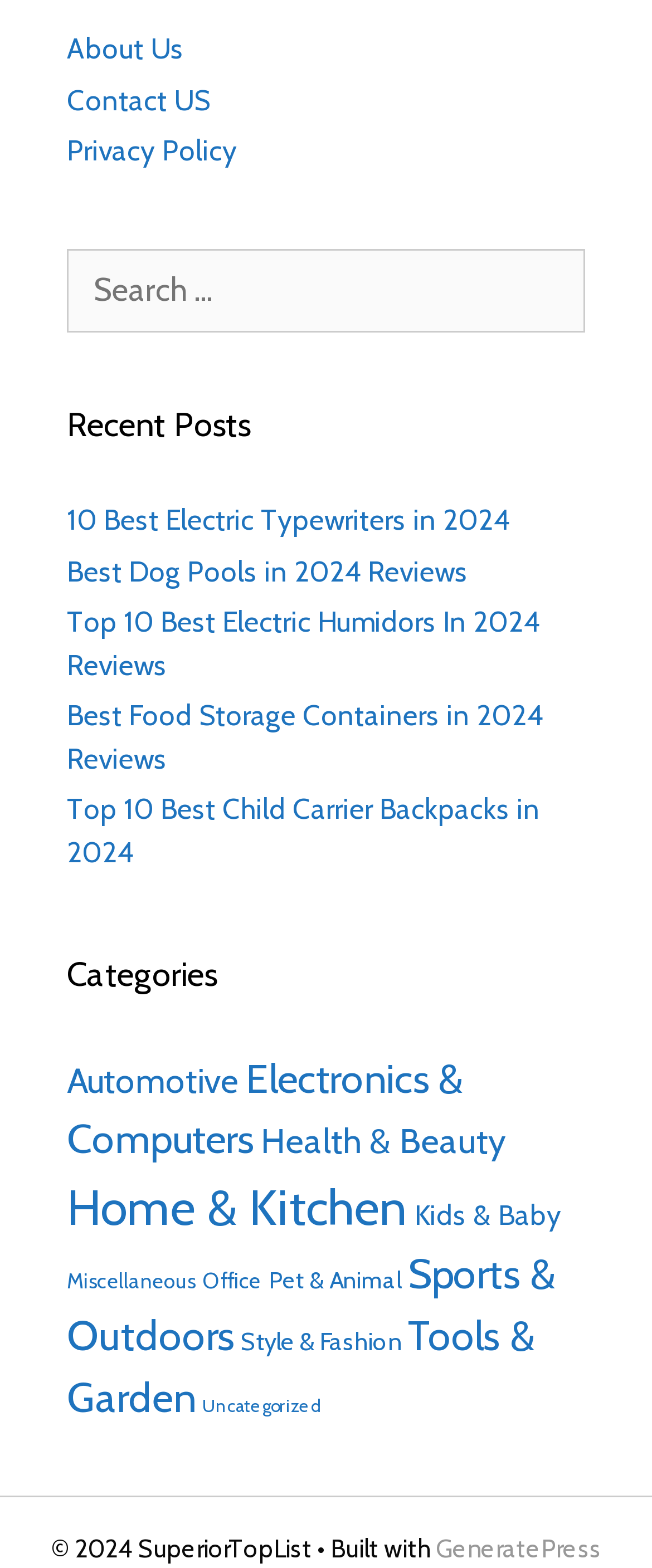Pinpoint the bounding box coordinates of the clickable area necessary to execute the following instruction: "Check the website's copyright information". The coordinates should be given as four float numbers between 0 and 1, namely [left, top, right, bottom].

[0.078, 0.979, 0.478, 0.998]